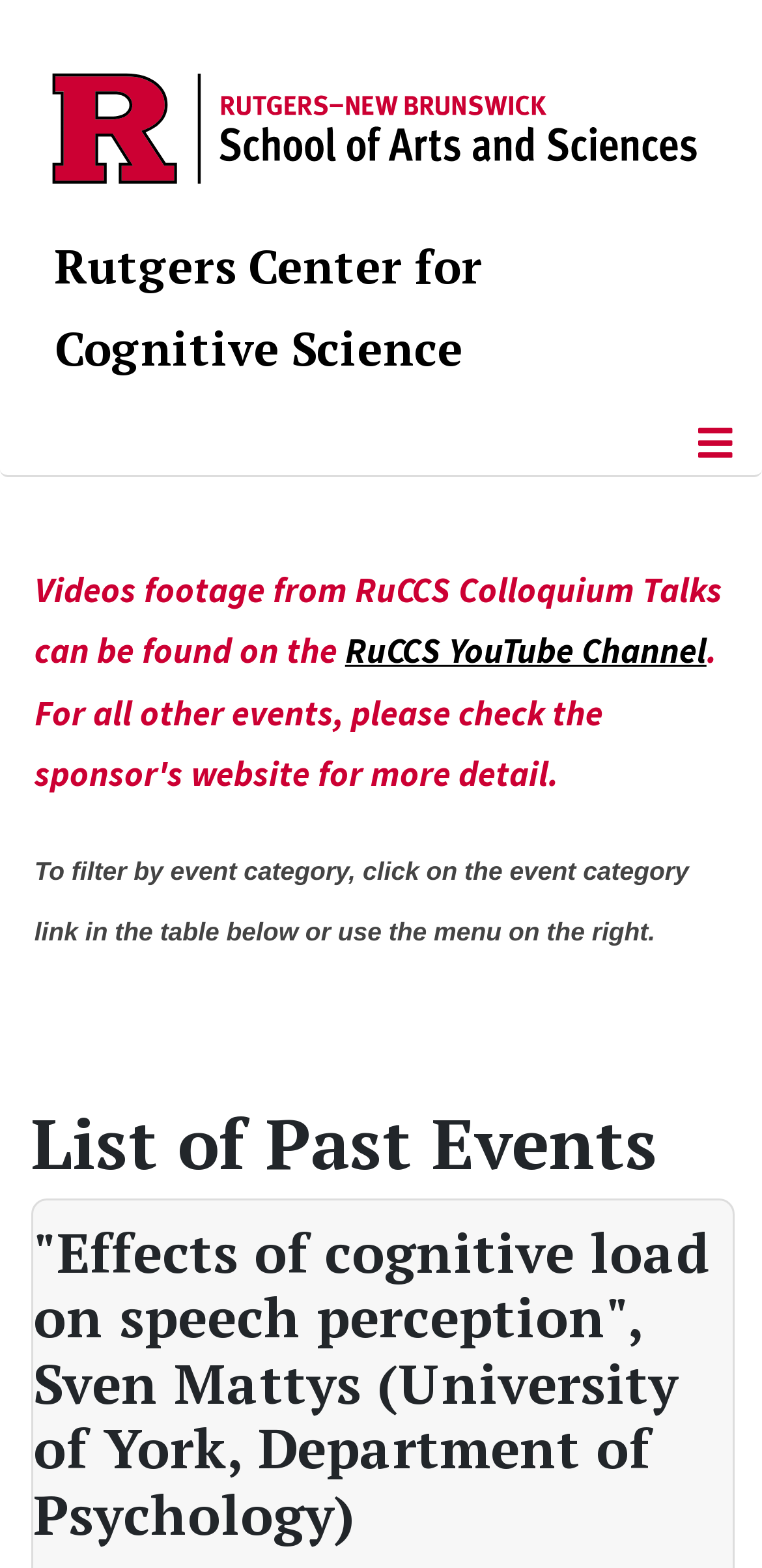Give a concise answer using one word or a phrase to the following question:
What is the name of the university?

Rutgers